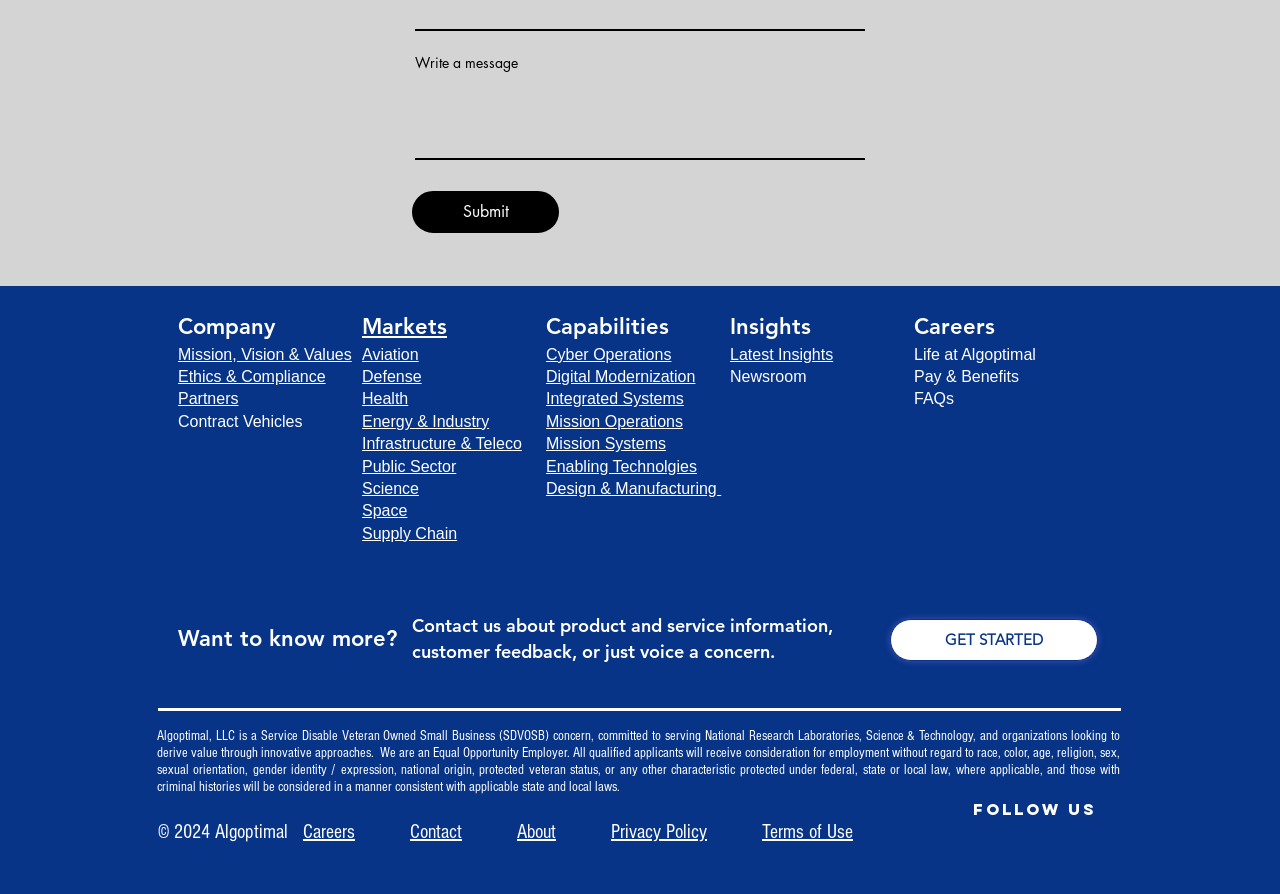Please give a concise answer to this question using a single word or phrase: 
What social media platforms are listed on the webpage?

Facebook, LinkedIn